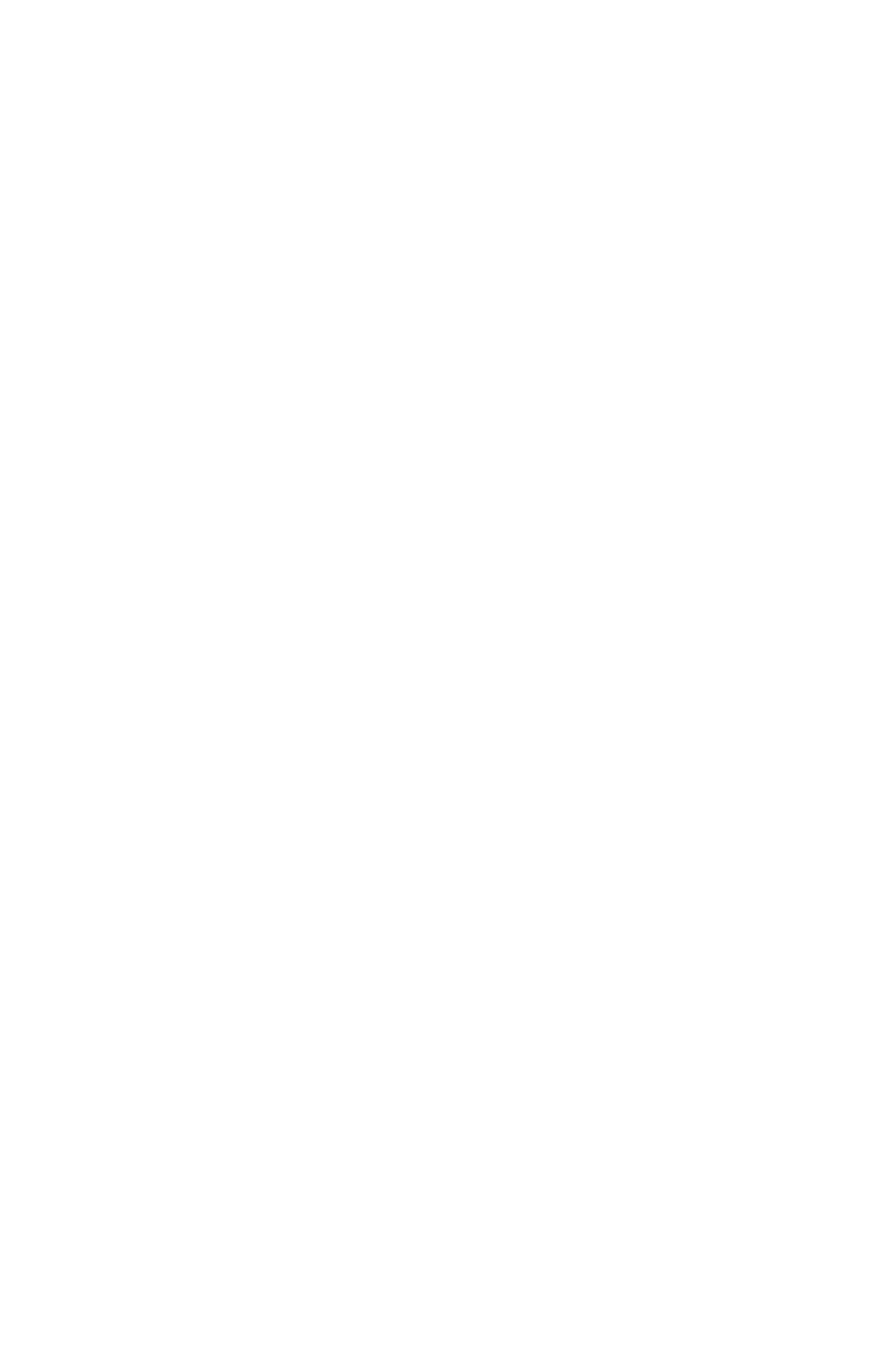What is the copyright year range?
Answer the question with detailed information derived from the image.

I found the copyright information at the bottom of the page, which states '© 1995 – 2024 Federal Foreign Office', and extracted the year range from it.